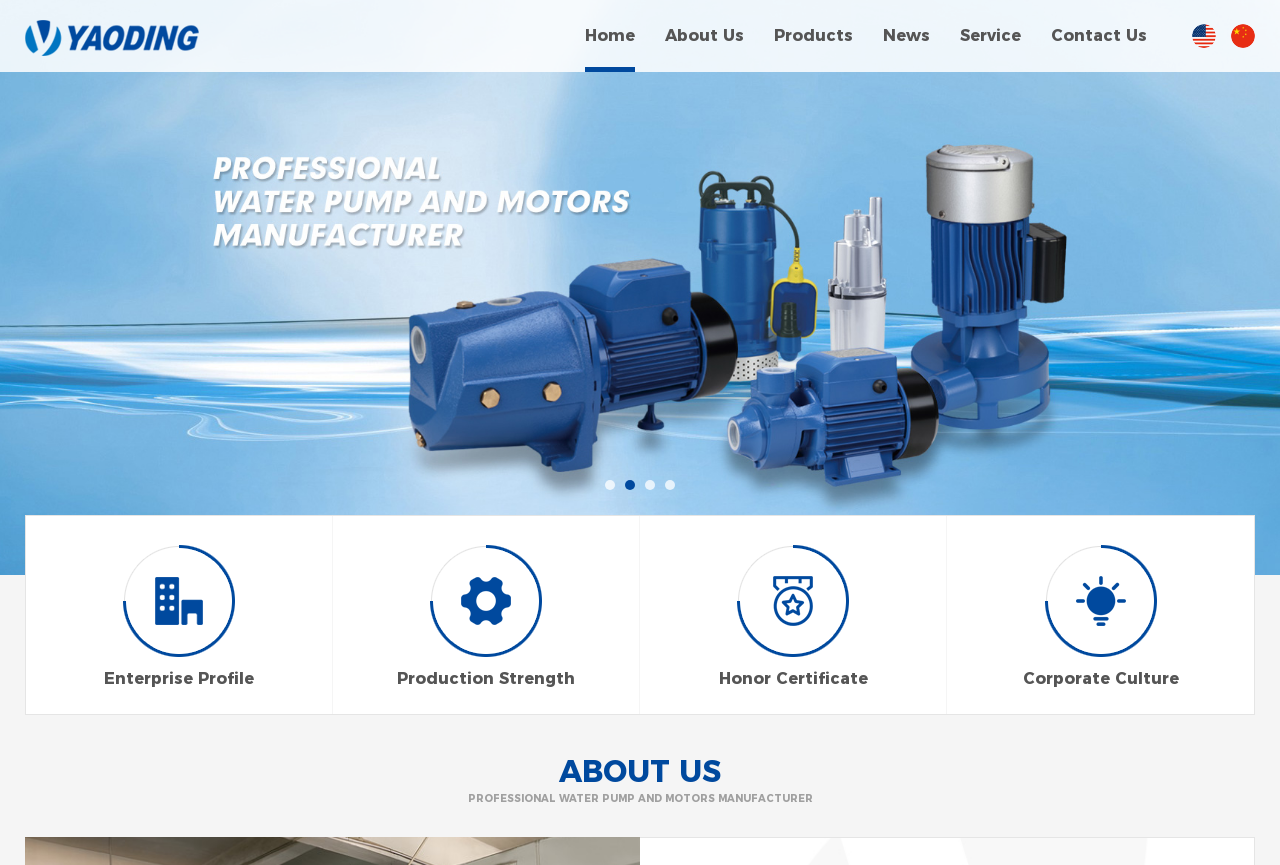How can I contact the company?
Using the information from the image, provide a comprehensive answer to the question.

On the webpage, I can see a 'Contact Us' link at the top navigation bar, which suggests that users can contact the company through this link.